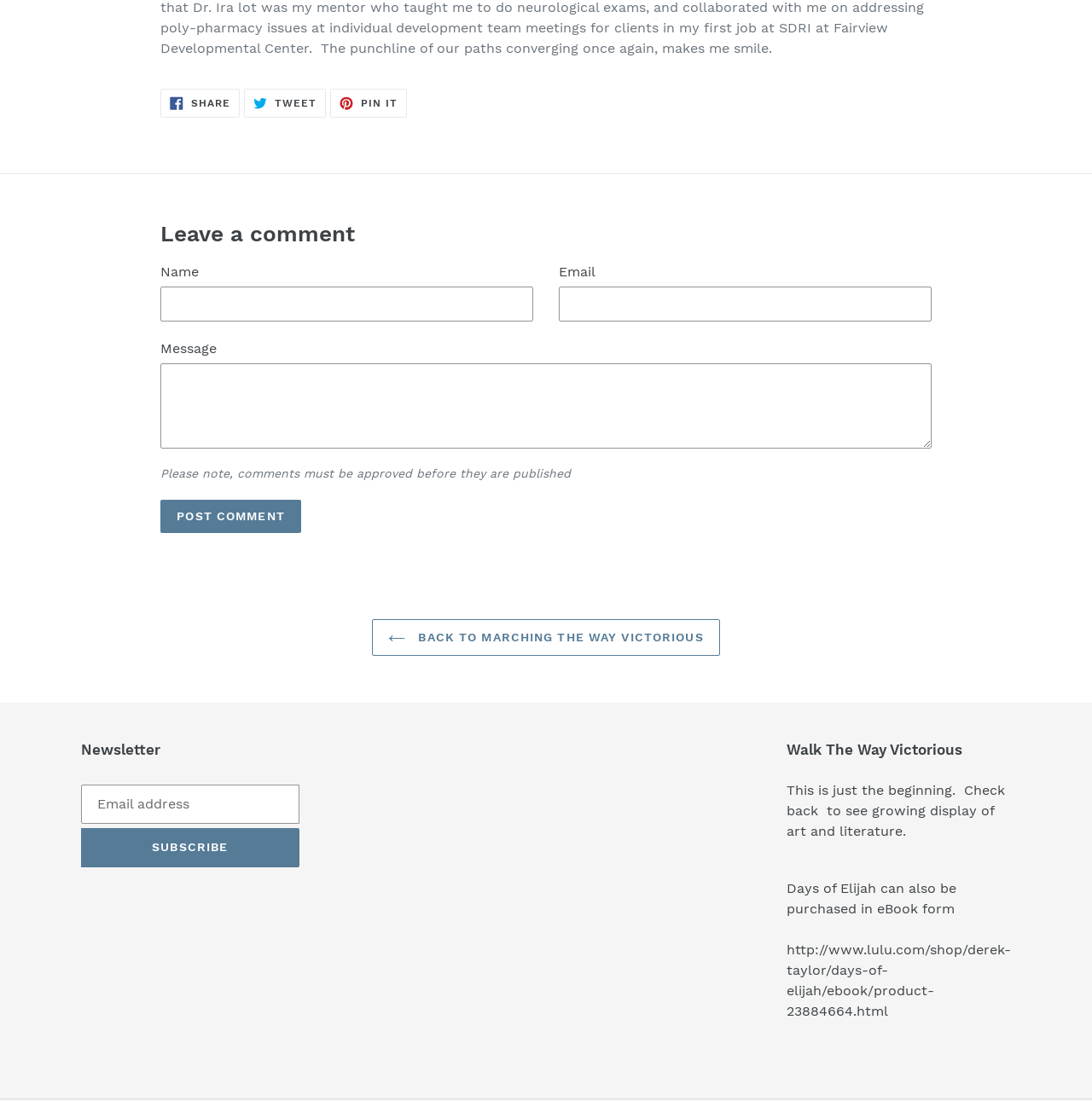Identify the bounding box for the described UI element. Provide the coordinates in (top-left x, top-left y, bottom-right x, bottom-right y) format with values ranging from 0 to 1: Subscribe

[0.074, 0.752, 0.274, 0.788]